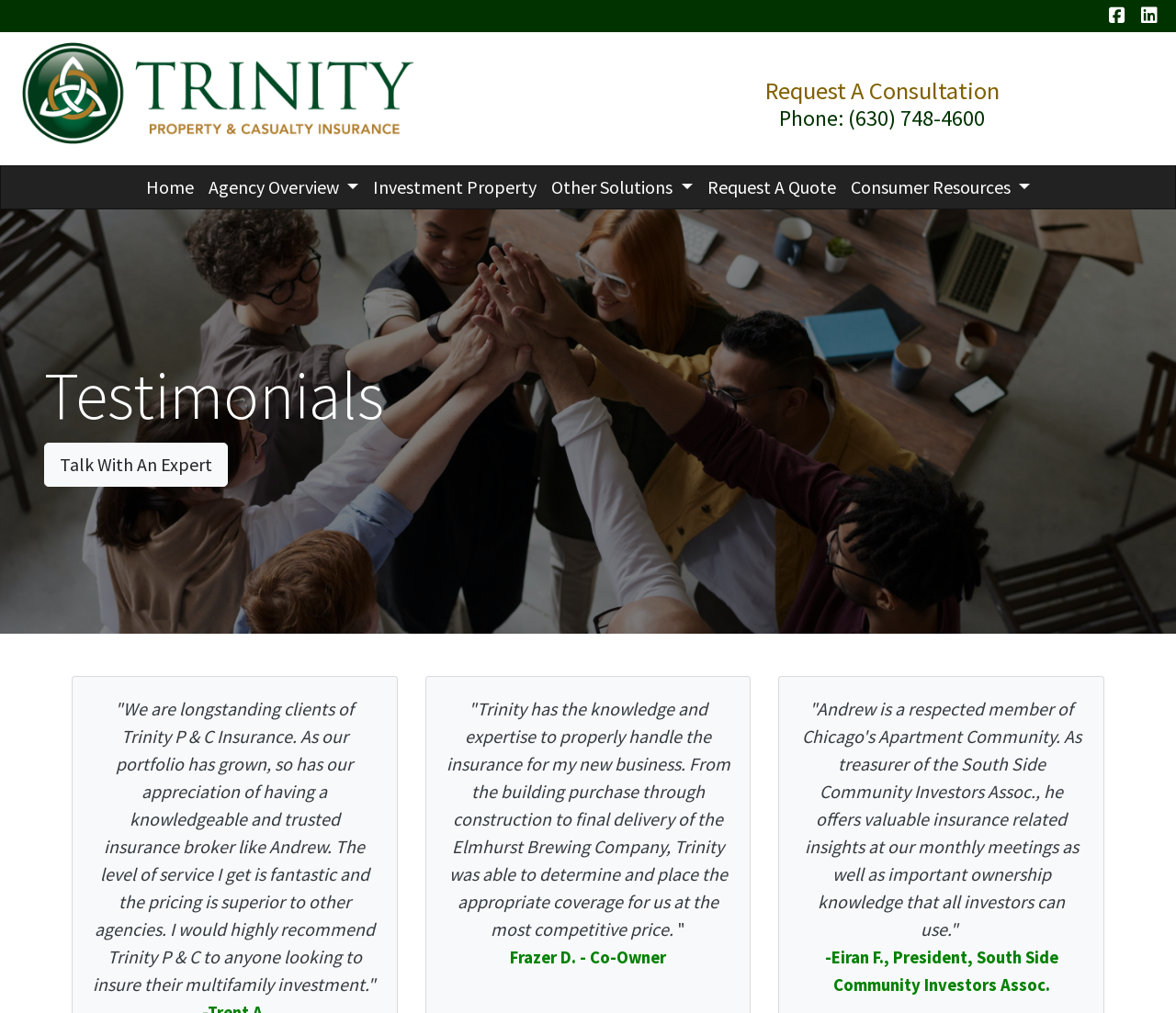Generate an in-depth caption that captures all aspects of the webpage.

The webpage is about client testimonials, with a focus on Trinity P & C Insurance. The page is divided into several sections. At the top, there are two articles, one on the left and one on the right, each containing a small icon and a link. Below these, there are two more articles, one on the left and one on the right, with the left one containing an image of the Trinity Logo and the right one having a heading with a phone number and a link to request a consultation.

In the middle of the page, there is a navigation menu with links to different sections of the website, including Home, Agency Overview, Investment Property, Other Solutions, Request A Quote, and Consumer Resources.

The main content of the page is a section with the heading "Testimonials". This section contains several client testimonials, each with a quote and the name of the person who provided the testimonial. The testimonials are from clients who have worked with Trinity P & C Insurance and are praising the company's service and expertise. The quotes are quite long and provide detailed feedback about the company's performance.